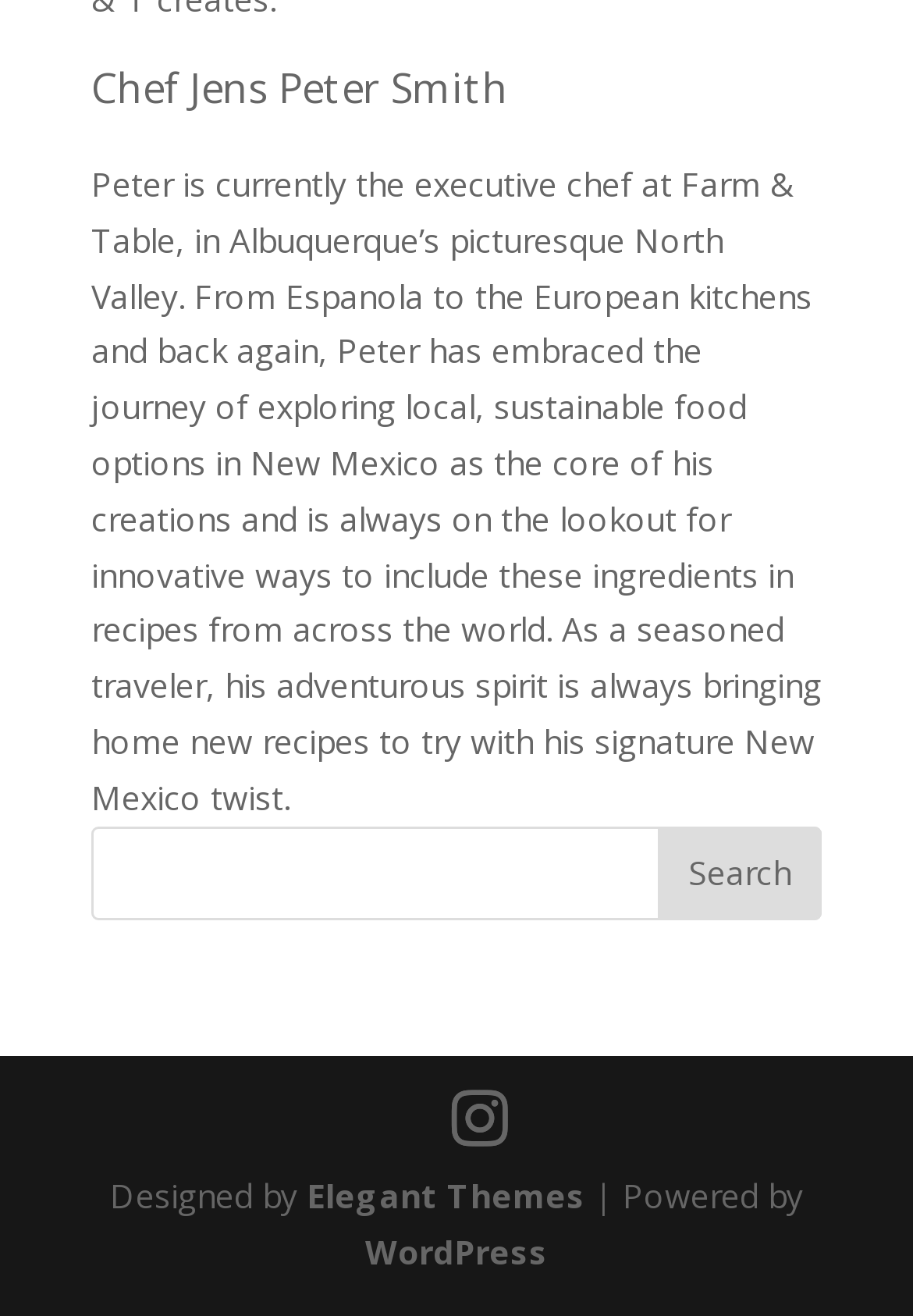Based on the element description, predict the bounding box coordinates (top-left x, top-left y, bottom-right x, bottom-right y) for the UI element in the screenshot: Instagram

[0.495, 0.828, 0.556, 0.872]